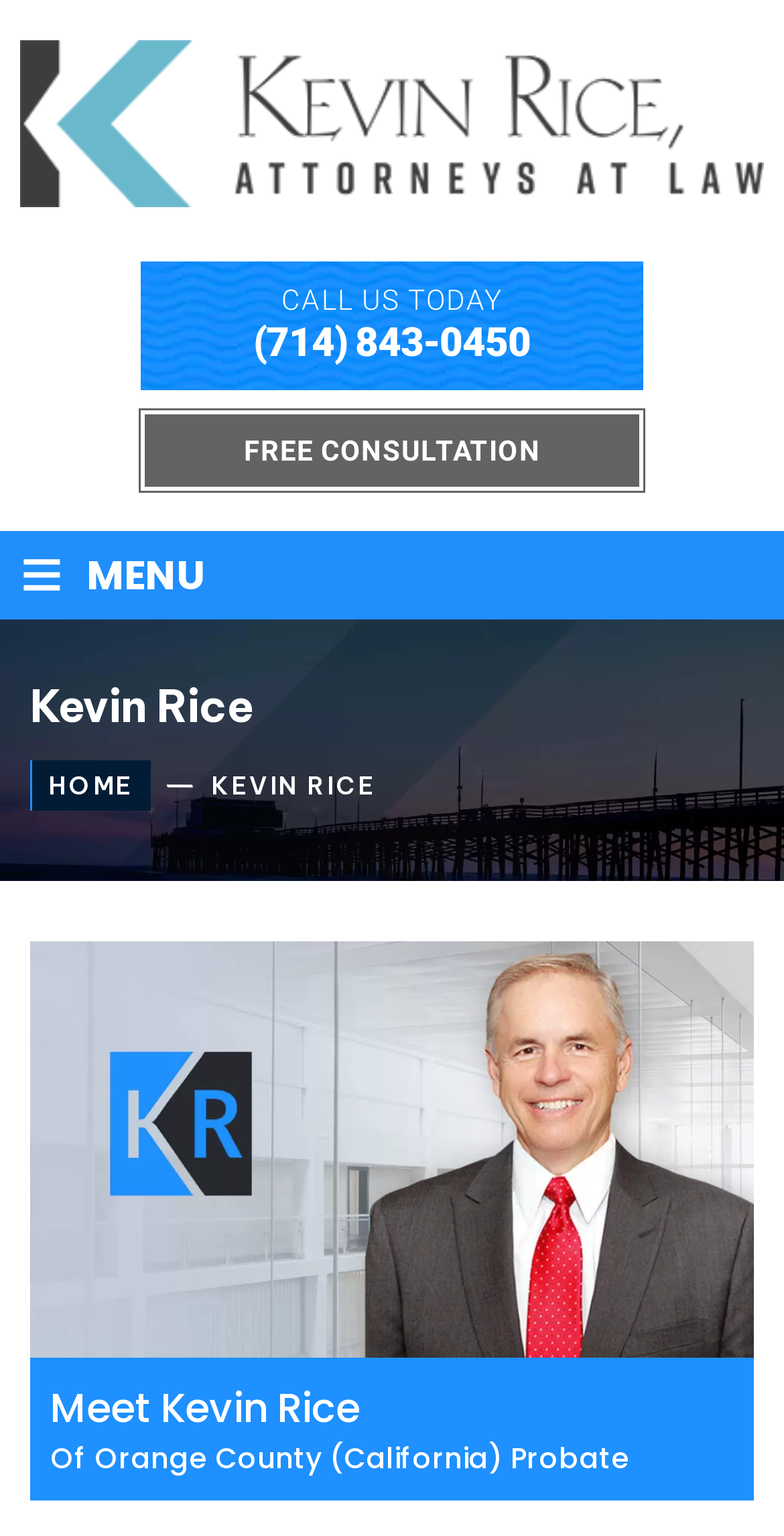Refer to the image and provide an in-depth answer to the question: 
What is the offer provided by the lawyer?

I found the offer provided by the lawyer by looking at the link element with the text 'FREE CONSULTATION' which is located below the 'CALL US TODAY' static text.